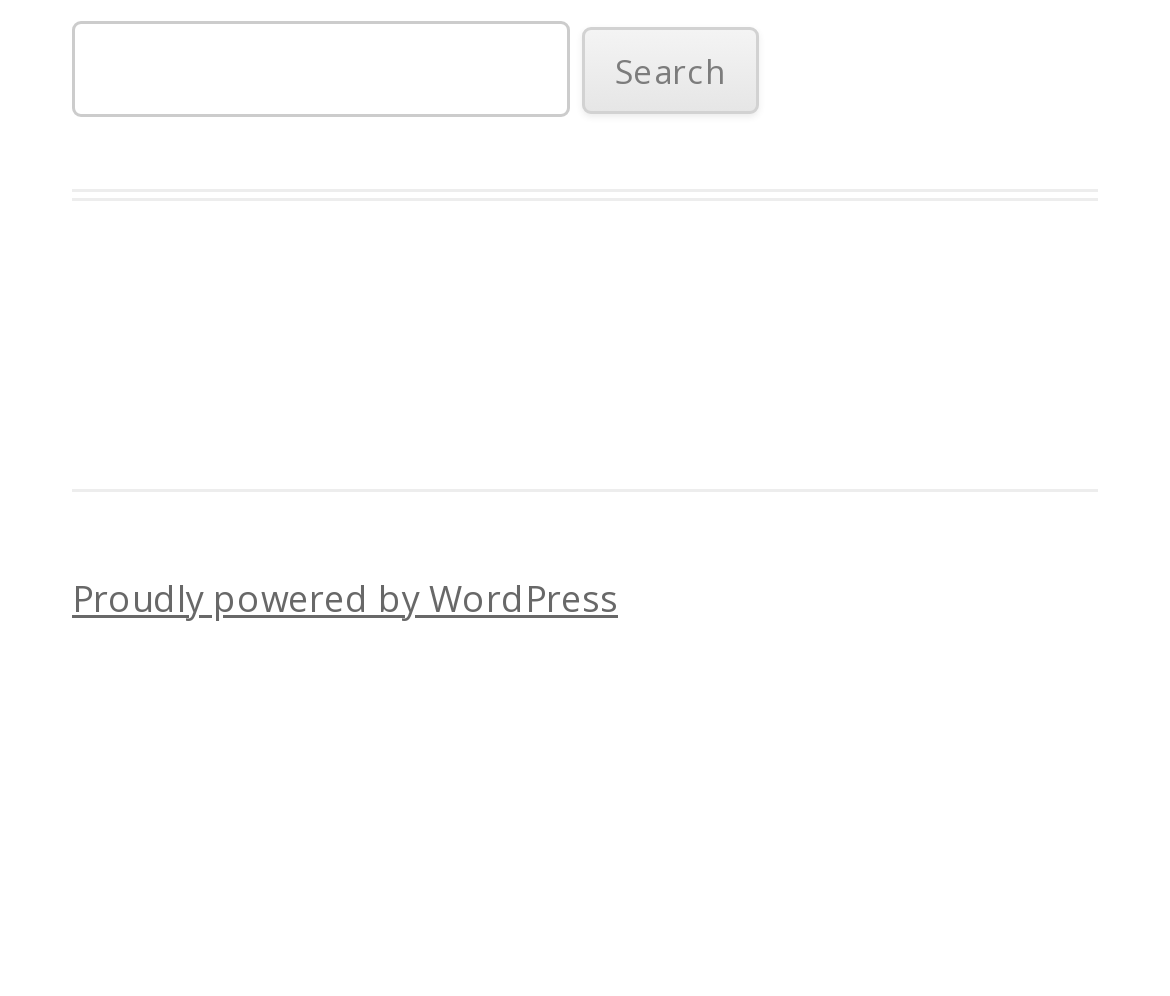Please provide the bounding box coordinate of the region that matches the element description: parent_node: Search for: name="s". Coordinates should be in the format (top-left x, top-left y, bottom-right x, bottom-right y) and all values should be between 0 and 1.

[0.062, 0.02, 0.487, 0.116]